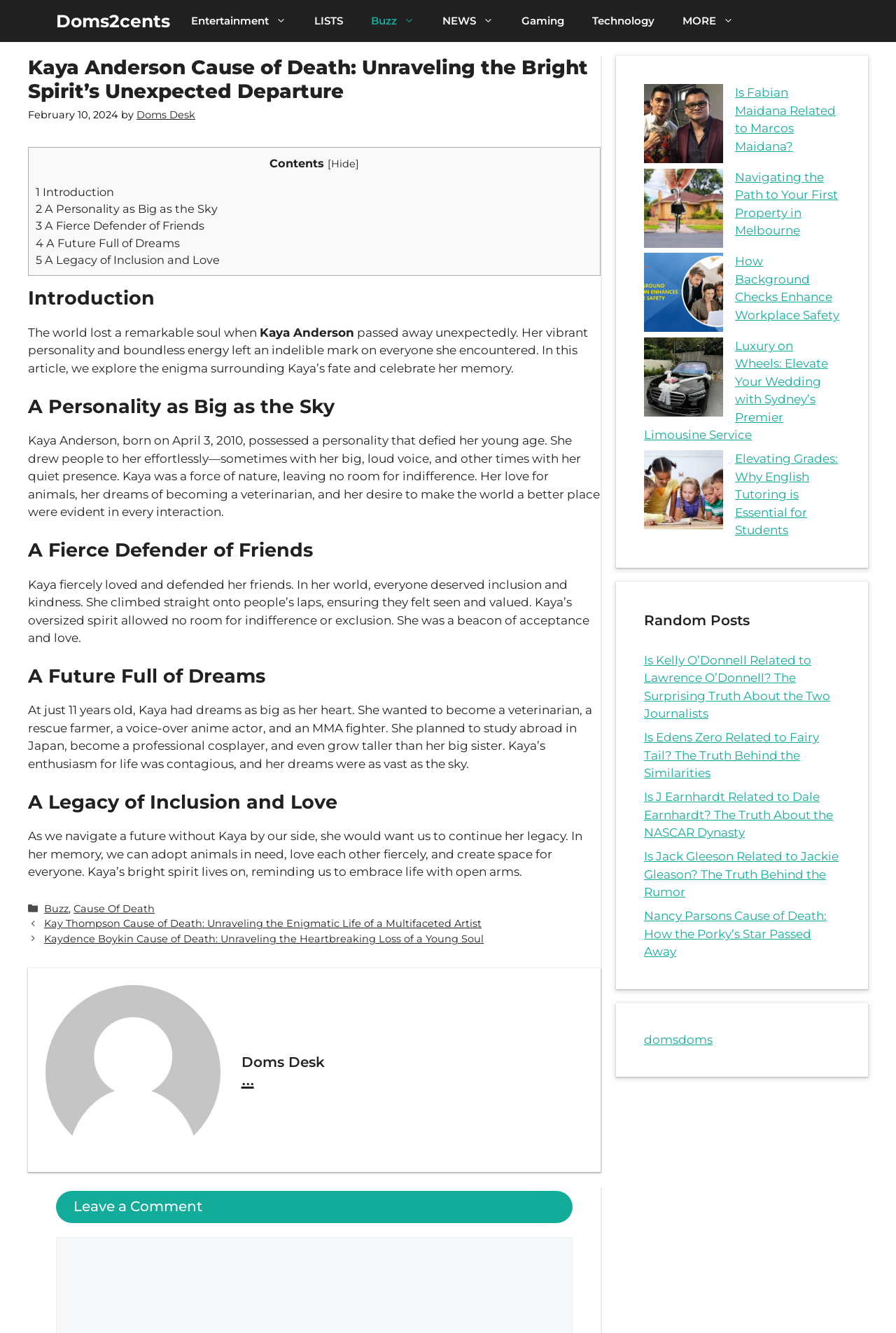Determine the bounding box coordinates of the clickable element necessary to fulfill the instruction: "Click on the 'Doms2cents' link". Provide the coordinates as four float numbers within the 0 to 1 range, i.e., [left, top, right, bottom].

[0.062, 0.0, 0.19, 0.032]